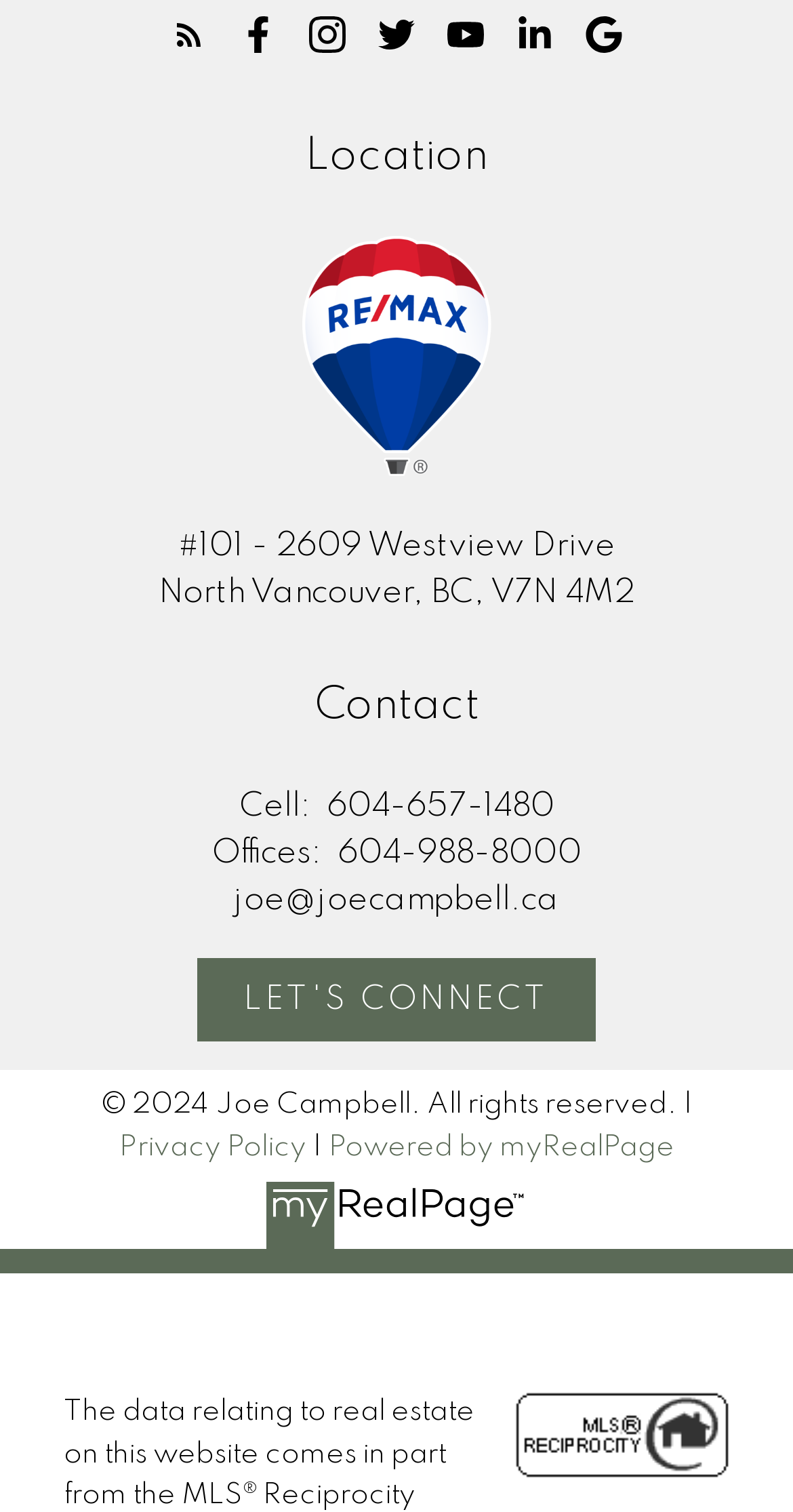What is the cell phone number?
Offer a detailed and full explanation in response to the question.

I searched for the heading 'Contact' and found the link 'Cell: 604-657-1480' which provides the cell phone number.